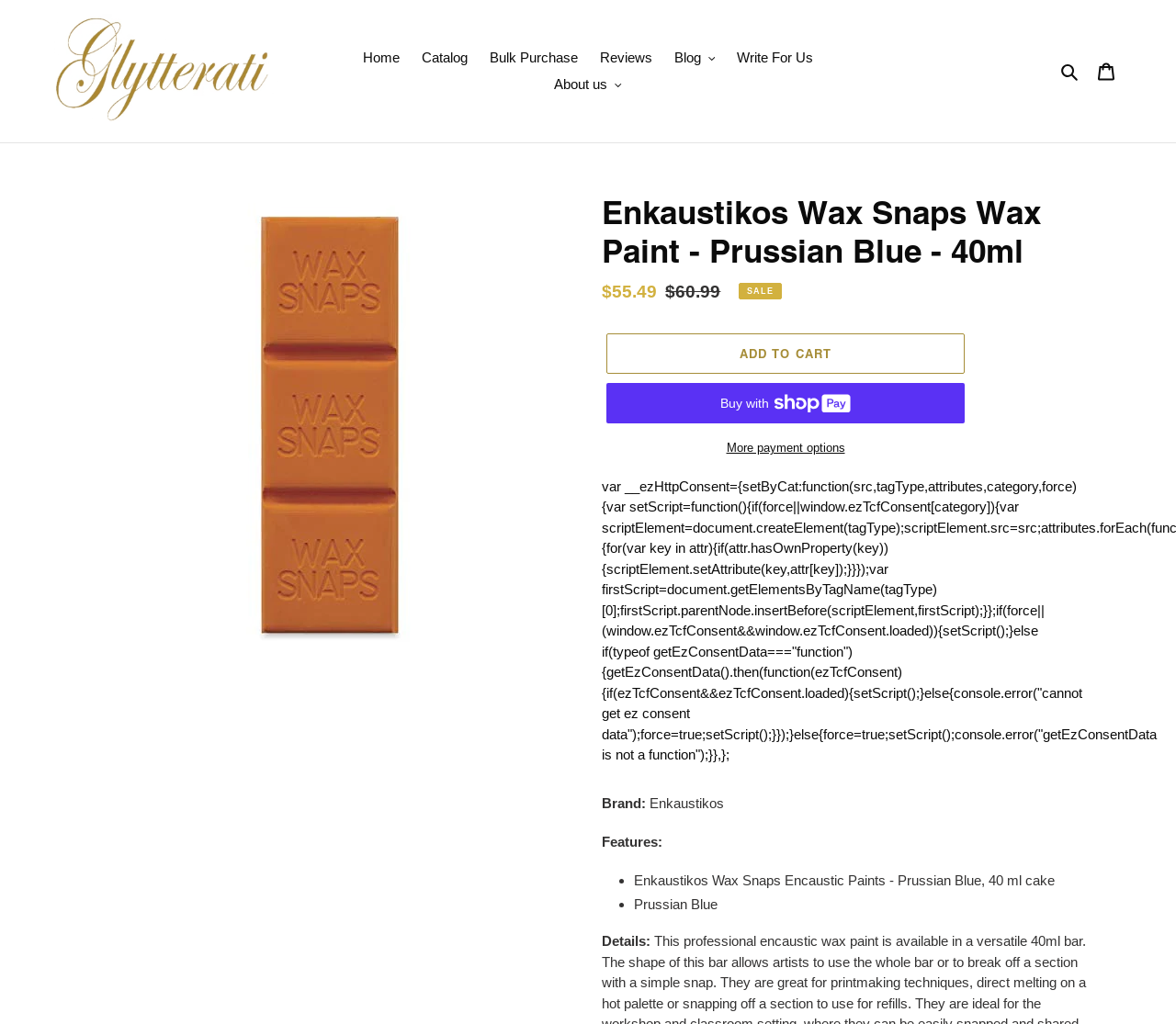Please find the bounding box coordinates of the element that you should click to achieve the following instruction: "Add to cart". The coordinates should be presented as four float numbers between 0 and 1: [left, top, right, bottom].

[0.516, 0.326, 0.82, 0.365]